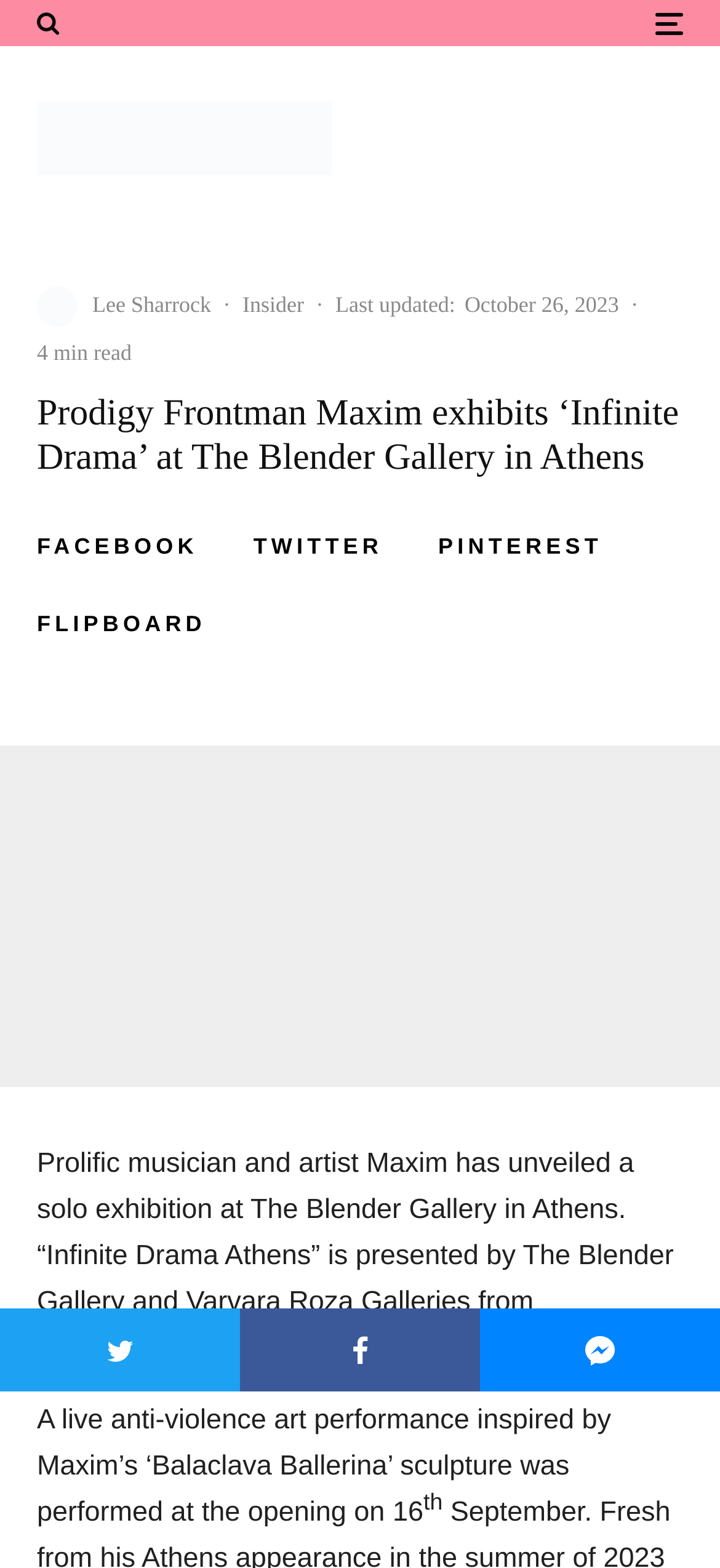Determine the bounding box coordinates of the target area to click to execute the following instruction: "View the live anti-violence art performance details."

[0.051, 0.896, 0.849, 0.975]